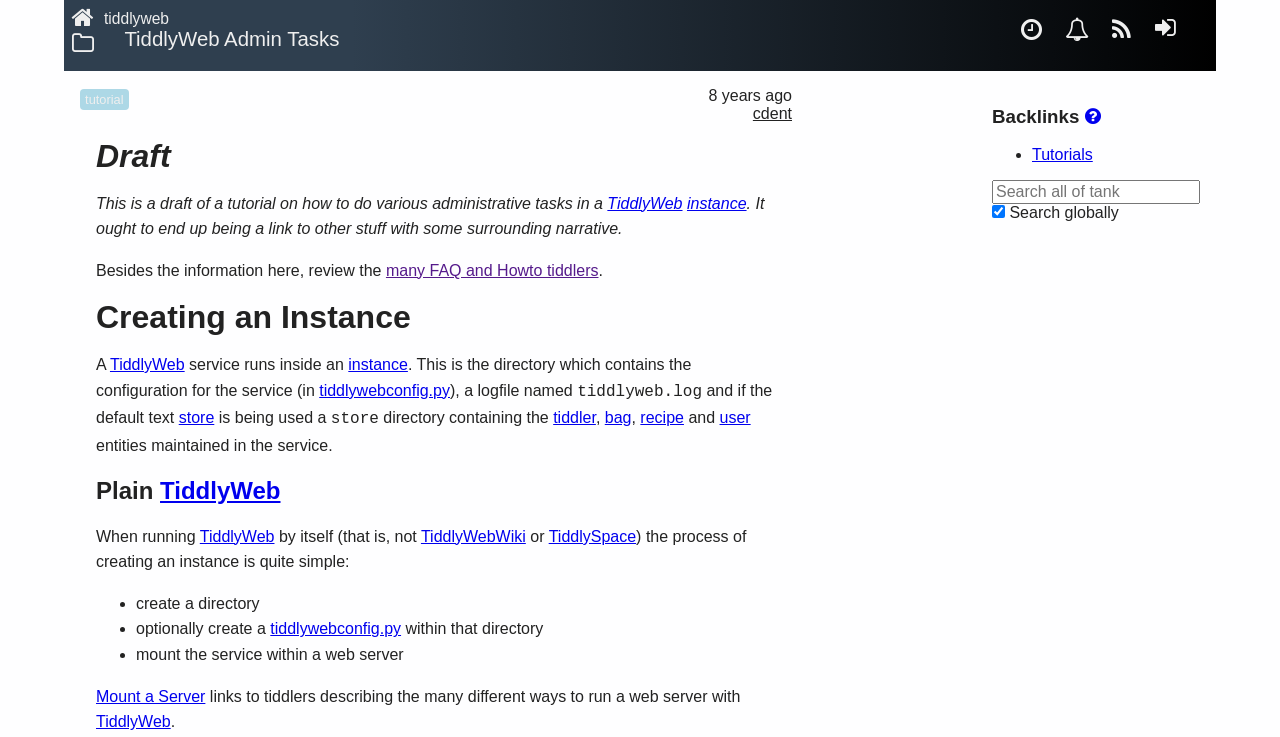What is the purpose of the 'tiddlywebconfig.py' file?
Please give a detailed answer to the question using the information shown in the image.

The 'tiddlywebconfig.py' file is a configuration file used to customize the settings of a TiddlyWeb instance. The webpage suggests that it is an optional file that can be created within the instance directory to configure the service.